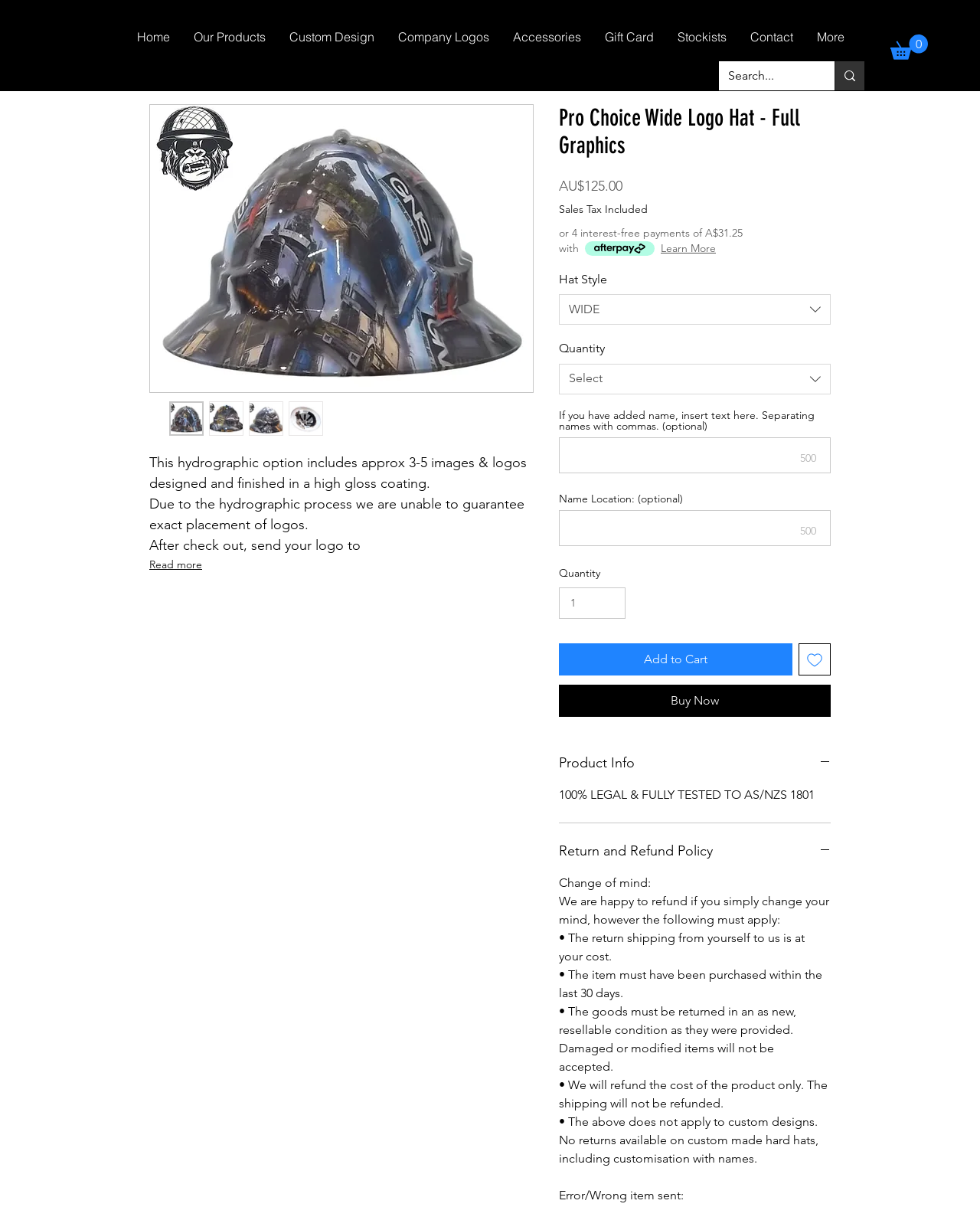Determine the bounding box coordinates of the section I need to click to execute the following instruction: "Add to cart". Provide the coordinates as four float numbers between 0 and 1, i.e., [left, top, right, bottom].

[0.57, 0.533, 0.809, 0.559]